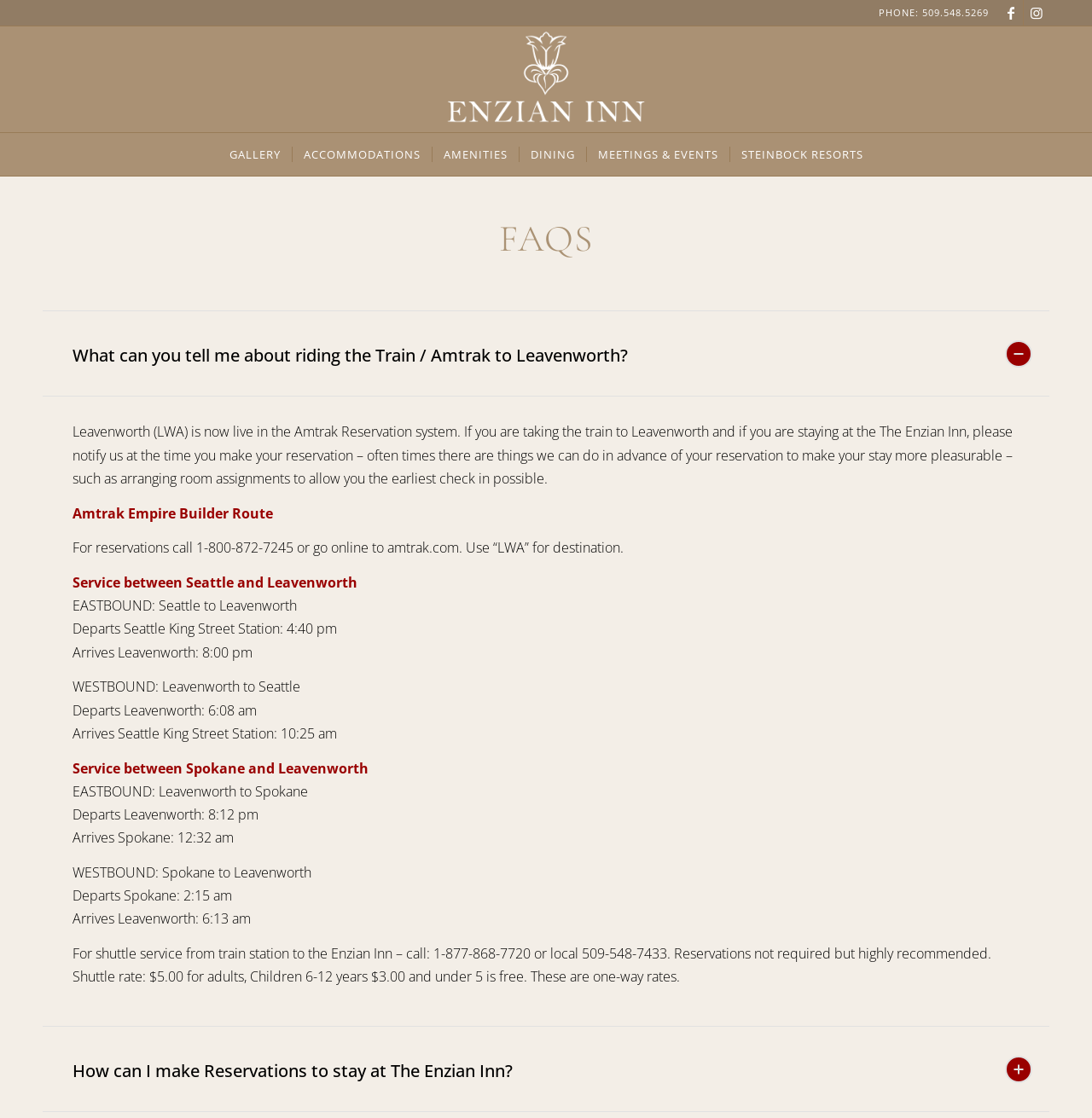Using the details in the image, give a detailed response to the question below:
How much does the shuttle service from train station to Enzian Inn cost for adults?

The cost of the shuttle service from train station to Enzian Inn for adults is $5.00, which is mentioned in the text 'For shuttle service from train station to the Enzian Inn – call: 1-877-868-7720 or local 509-548-7433. Reservations not required but highly recommended. Shuttle rate: $5.00 for adults, Children 6-12 years $3.00 and under 5 is free. These are one-way rates.'